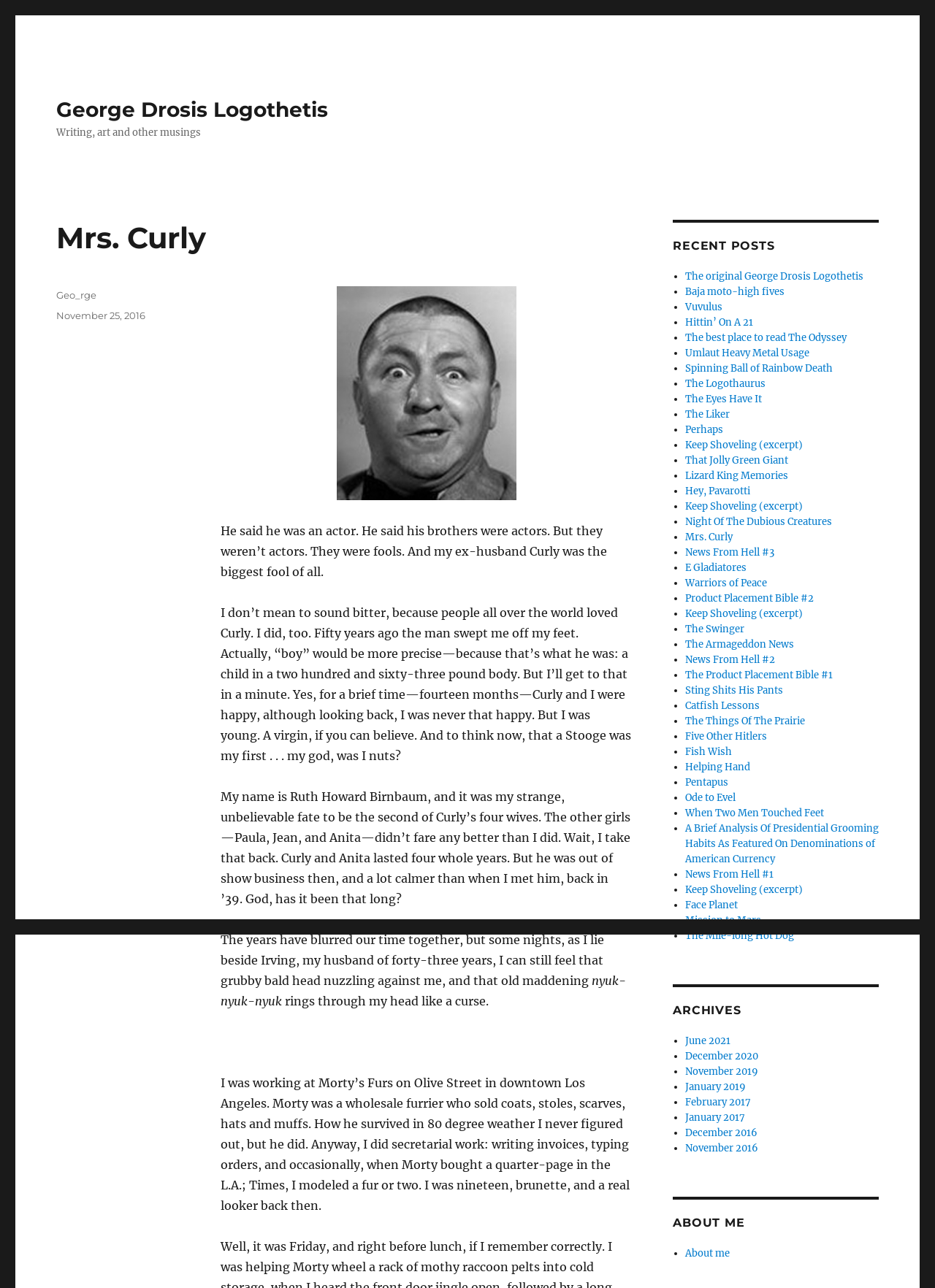Could you determine the bounding box coordinates of the clickable element to complete the instruction: "Check the author of the post"? Provide the coordinates as four float numbers between 0 and 1, i.e., [left, top, right, bottom].

[0.06, 0.224, 0.096, 0.234]